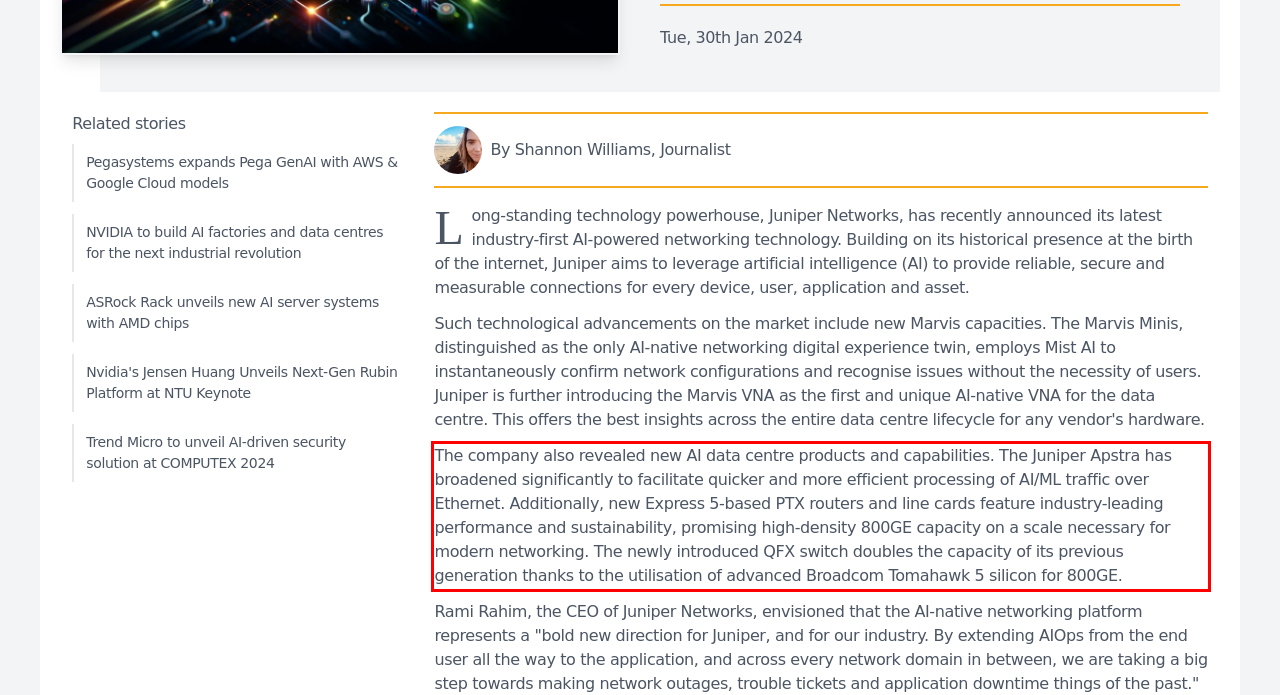Using the provided screenshot of a webpage, recognize and generate the text found within the red rectangle bounding box.

The company also revealed new AI data centre products and capabilities. The Juniper Apstra has broadened significantly to facilitate quicker and more efficient processing of AI/ML traffic over Ethernet. Additionally, new Express 5-based PTX routers and line cards feature industry-leading performance and sustainability, promising high-density 800GE capacity on a scale necessary for modern networking. The newly introduced QFX switch doubles the capacity of its previous generation thanks to the utilisation of advanced Broadcom Tomahawk 5 silicon for 800GE.